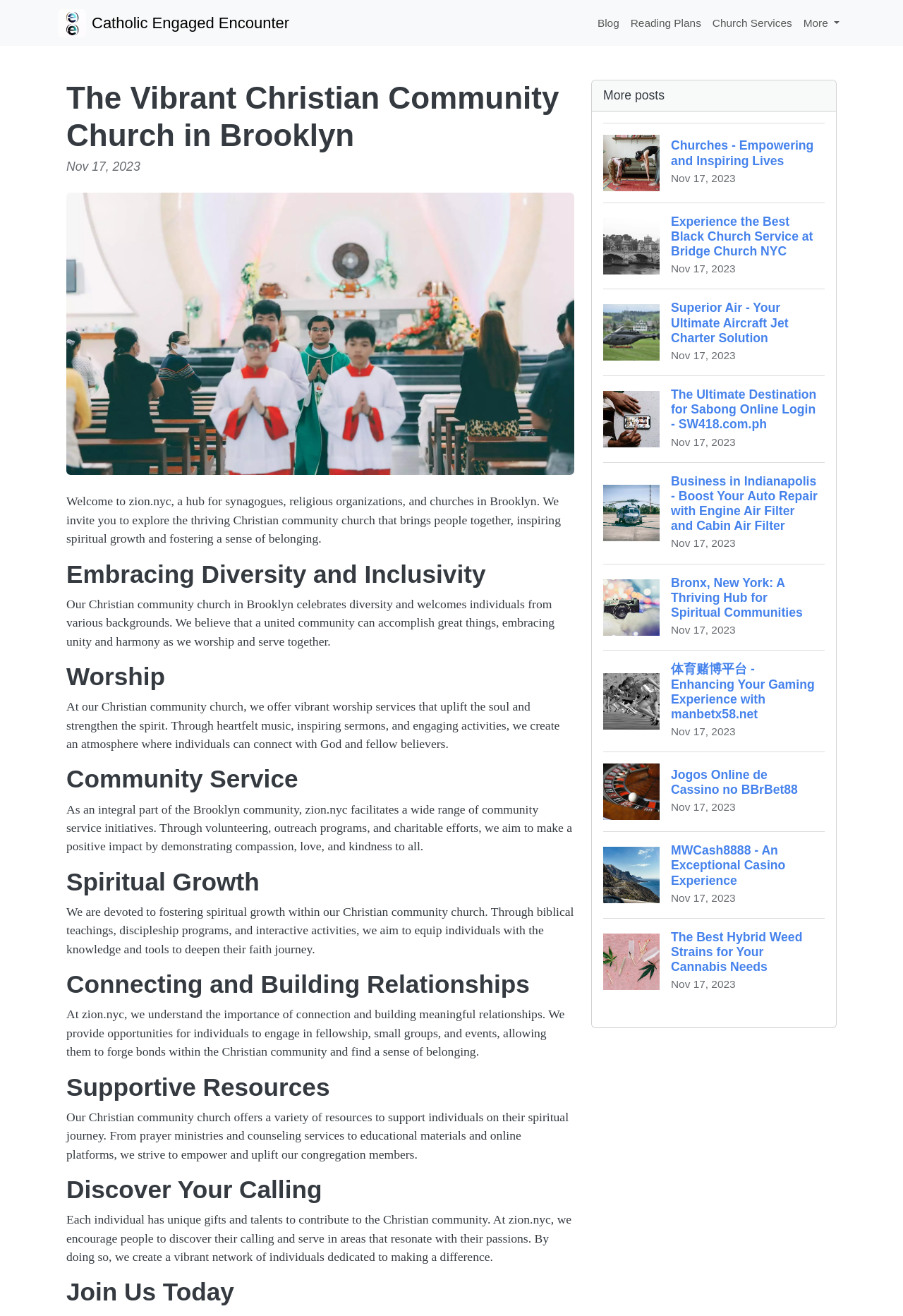What is the purpose of the church?
Please answer the question with a single word or phrase, referencing the image.

Worship, community service, and spiritual growth